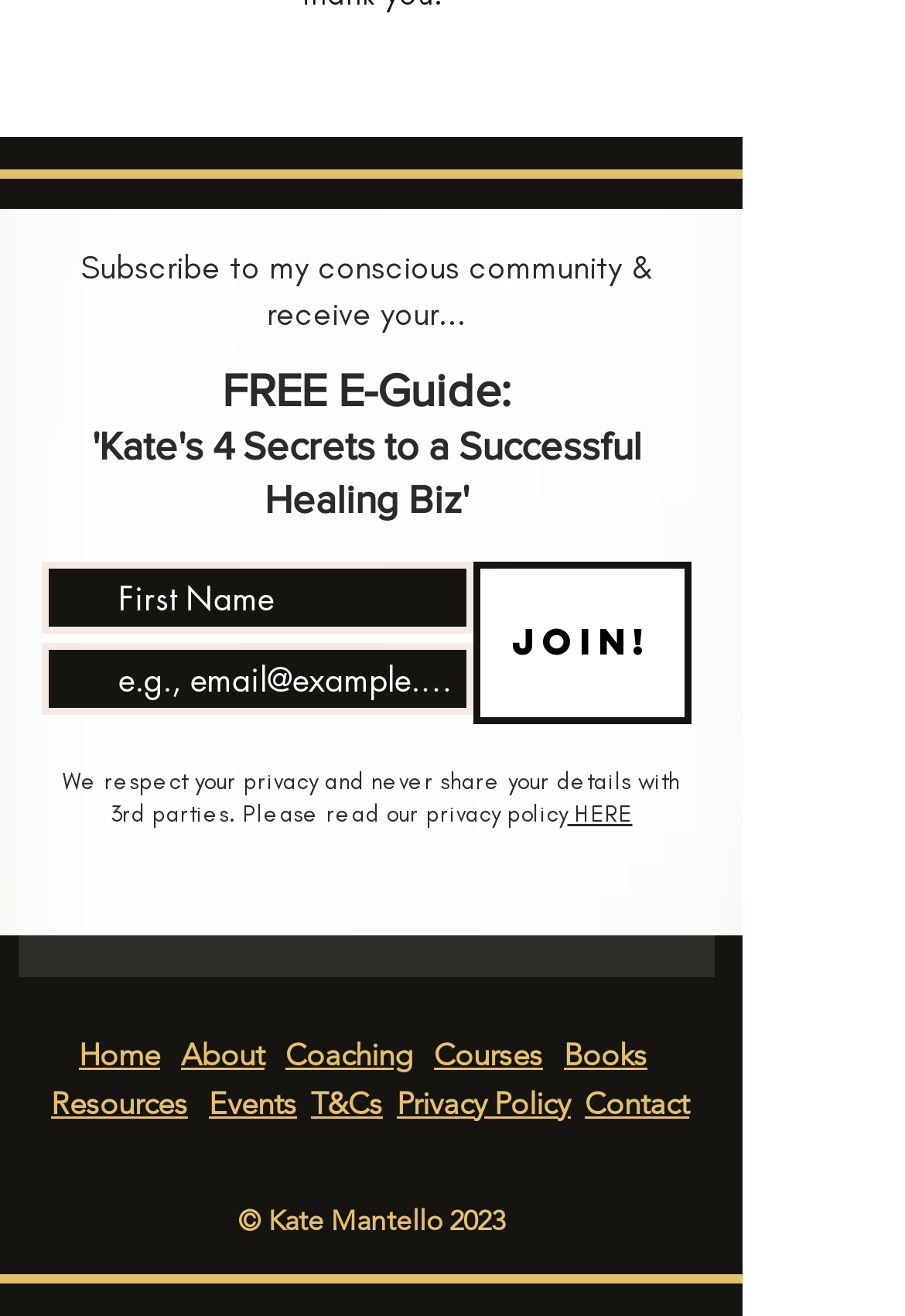Could you locate the bounding box coordinates for the section that should be clicked to accomplish this task: "Contact Kate".

[0.646, 0.825, 0.762, 0.851]